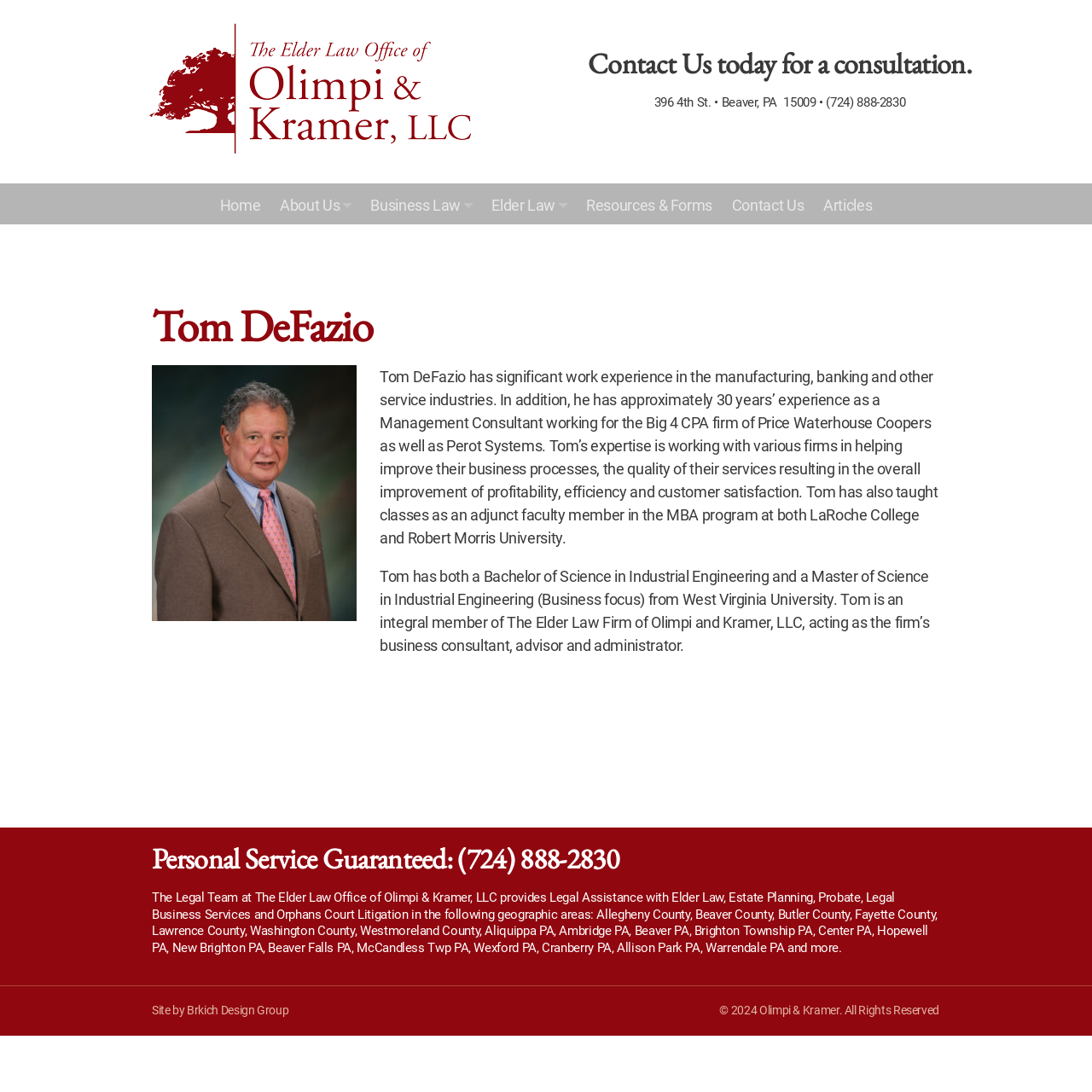Locate the bounding box coordinates of the clickable area to execute the instruction: "Learn more about Business Law". Provide the coordinates as four float numbers between 0 and 1, represented as [left, top, right, bottom].

[0.332, 0.17, 0.439, 0.205]